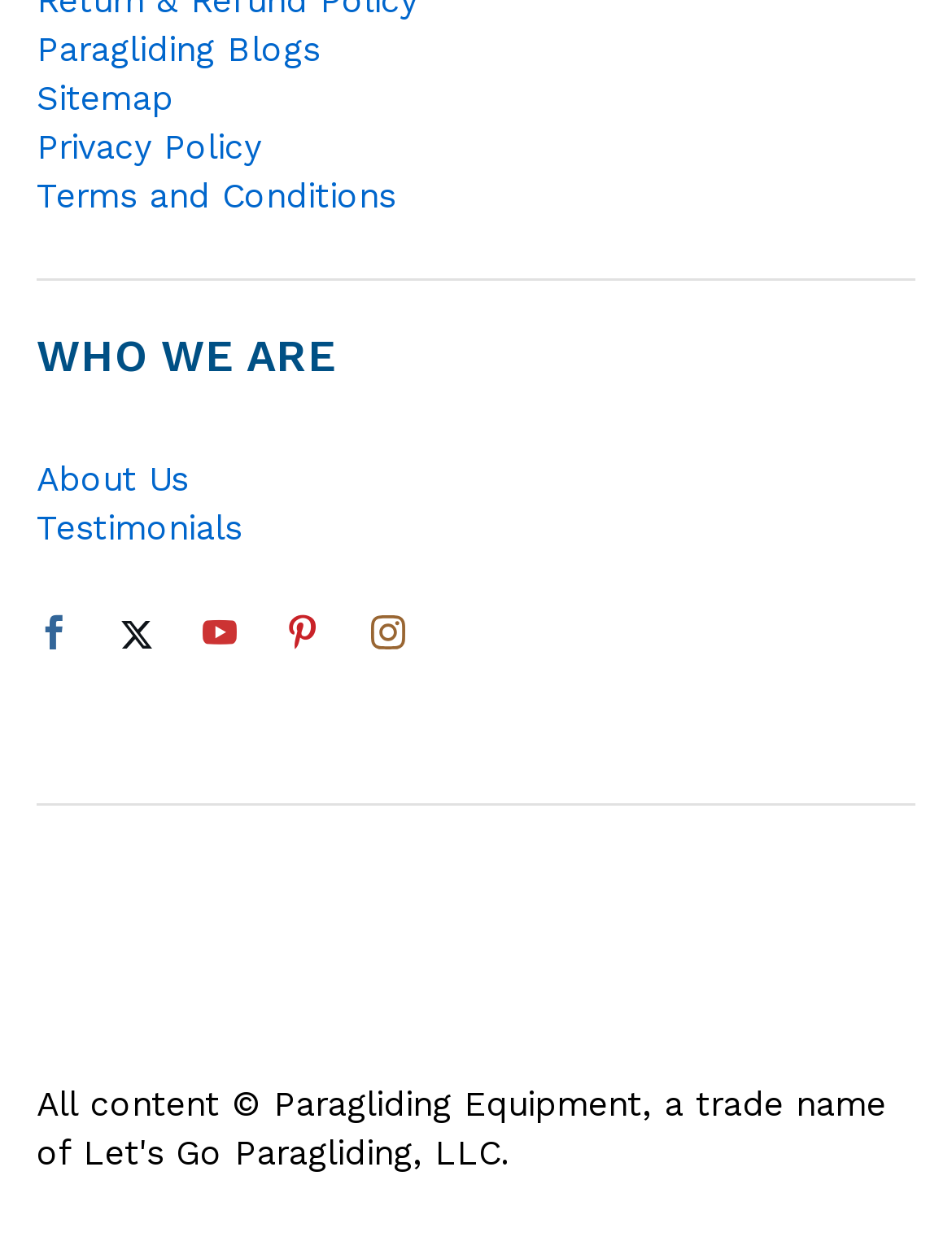Identify the bounding box coordinates of the area you need to click to perform the following instruction: "View About Us".

[0.038, 0.368, 0.197, 0.399]